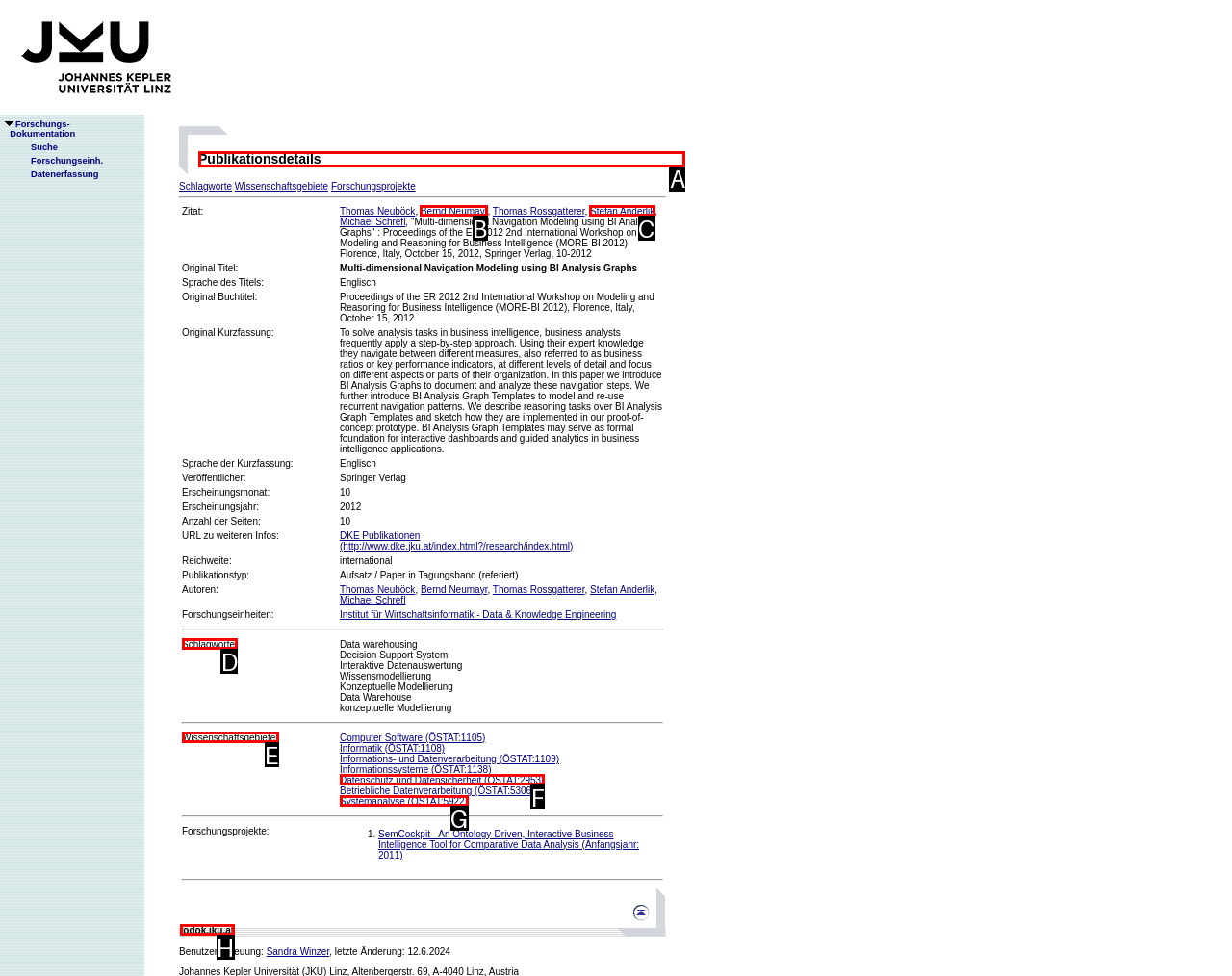Specify the letter of the UI element that should be clicked to achieve the following: read publication details
Provide the corresponding letter from the choices given.

A